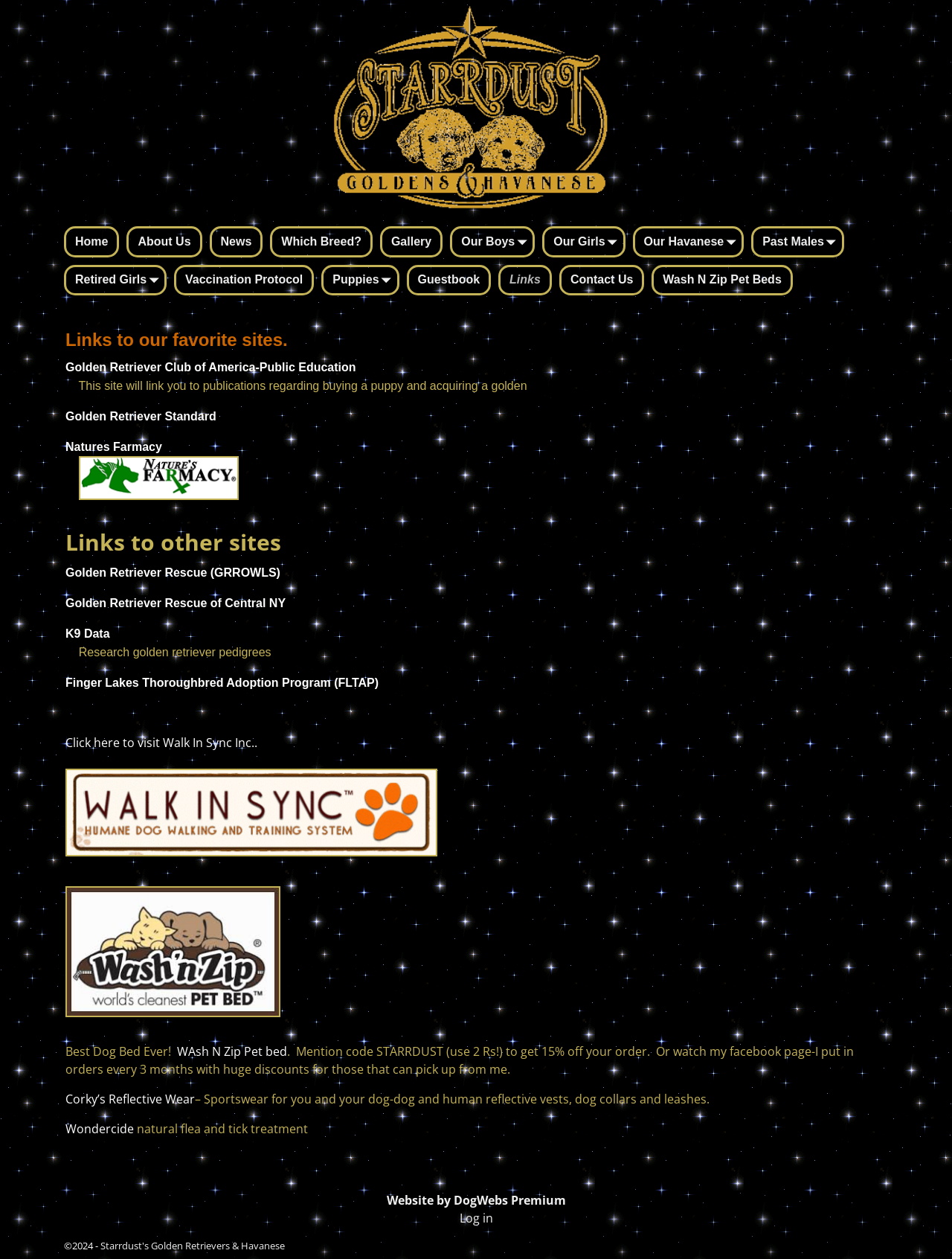Locate the bounding box coordinates of the clickable element to fulfill the following instruction: "Learn about Vaccination Protocol". Provide the coordinates as four float numbers between 0 and 1 in the format [left, top, right, bottom].

[0.183, 0.21, 0.33, 0.234]